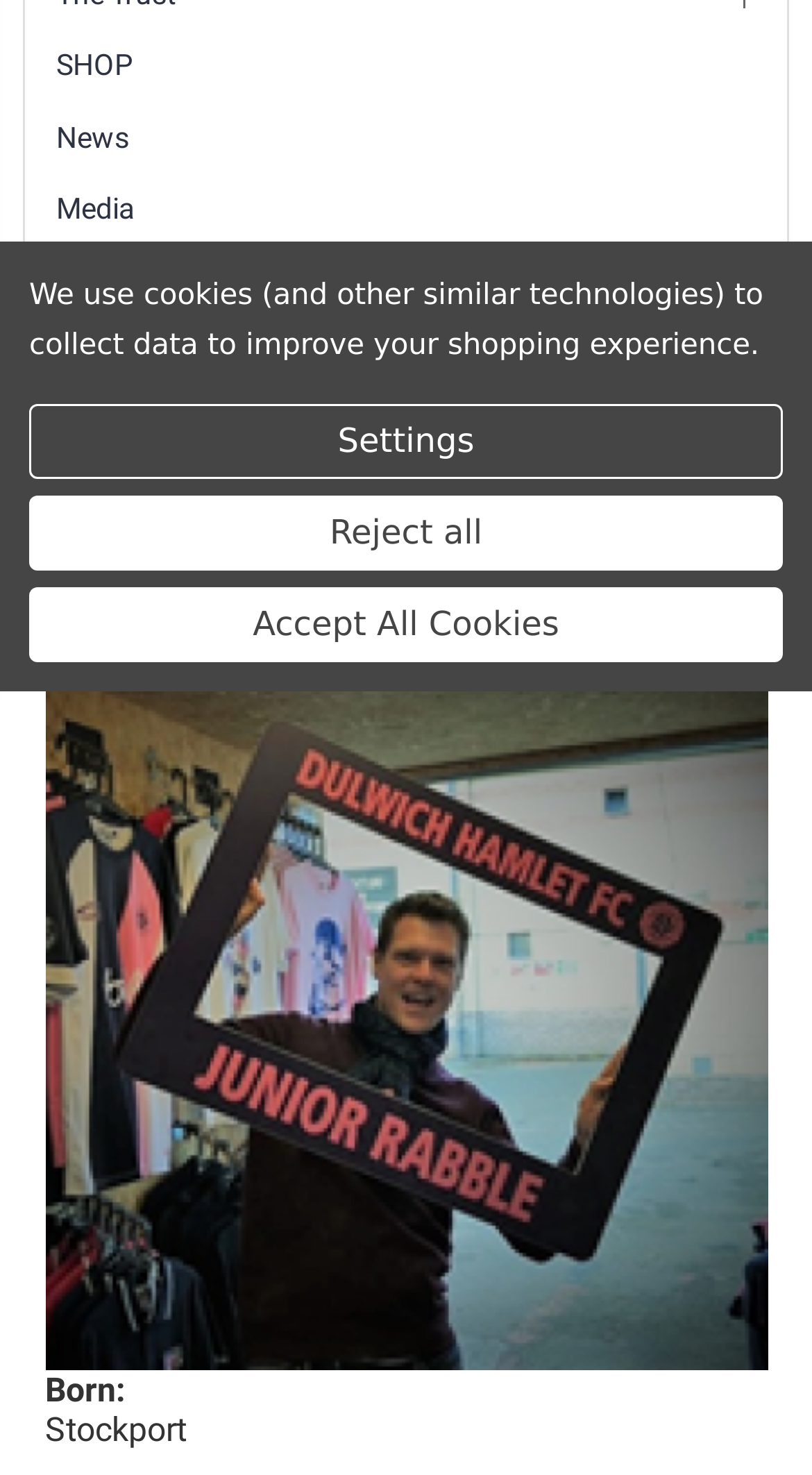Locate the bounding box of the UI element defined by this description: "Reject all". The coordinates should be given as four float numbers between 0 and 1, formatted as [left, top, right, bottom].

[0.036, 0.336, 0.964, 0.387]